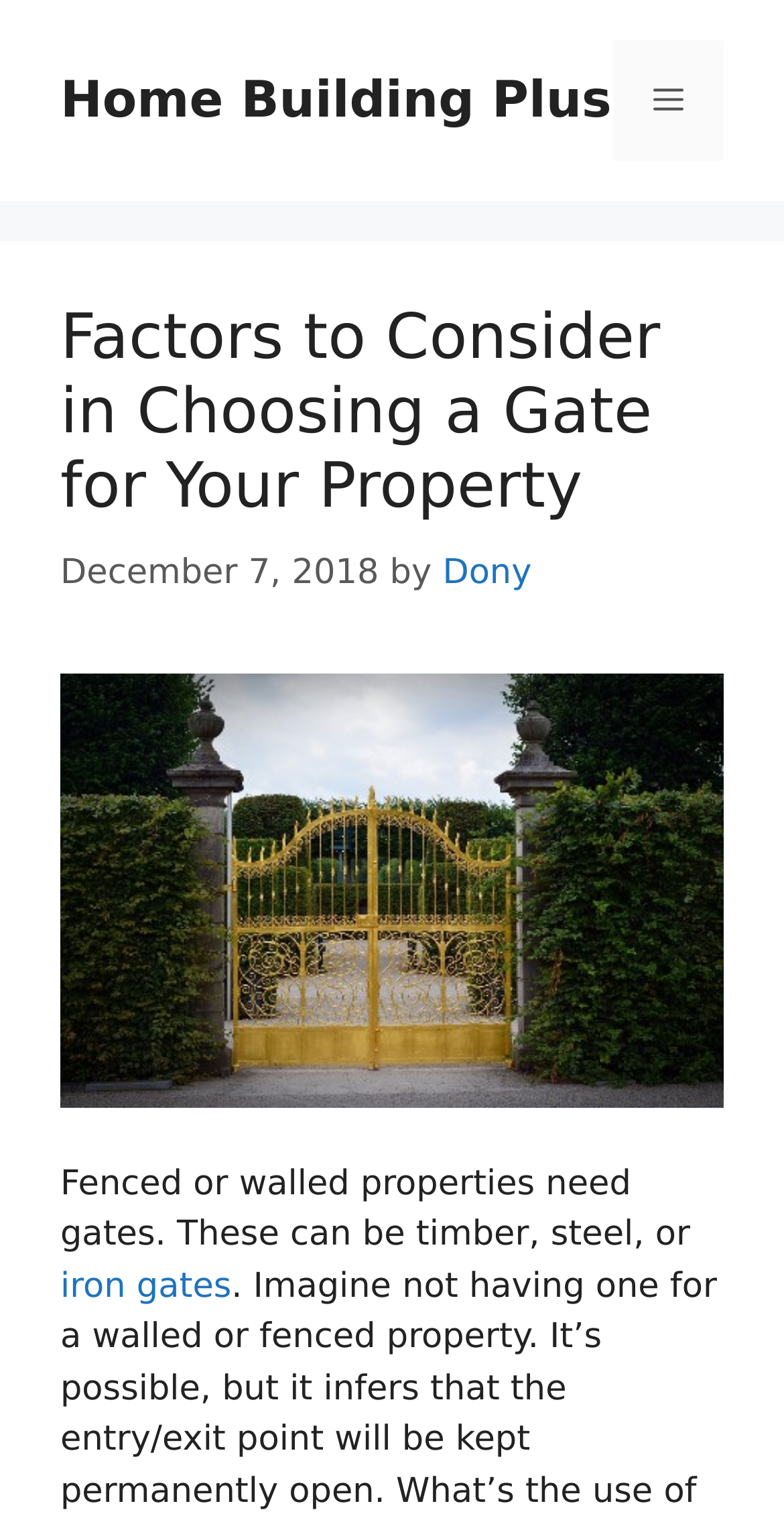Please reply to the following question using a single word or phrase: 
What is the purpose of a gate in a property?

Access or security